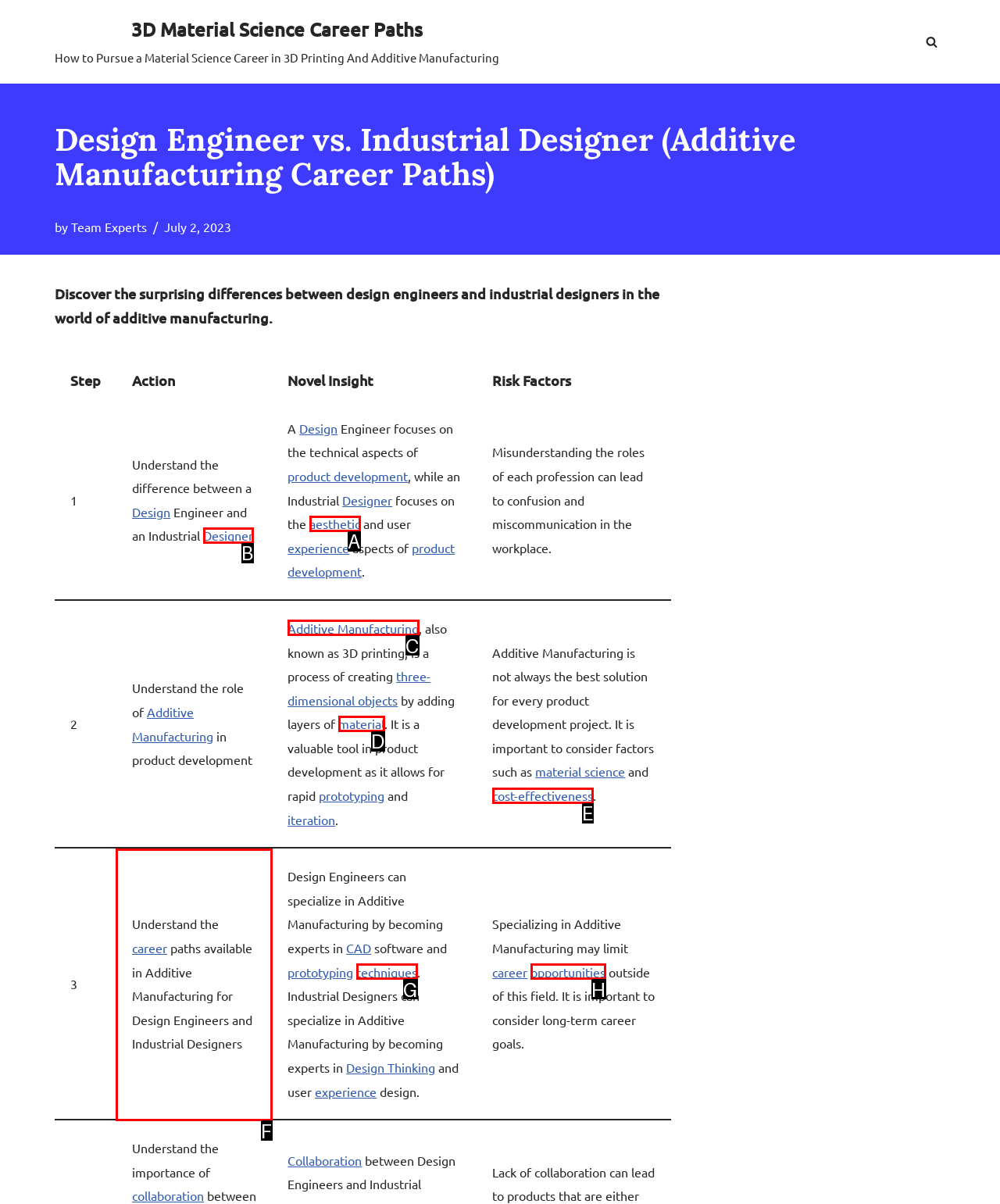Select the appropriate HTML element that needs to be clicked to execute the following task: Explore Additive Manufacturing career paths. Respond with the letter of the option.

F